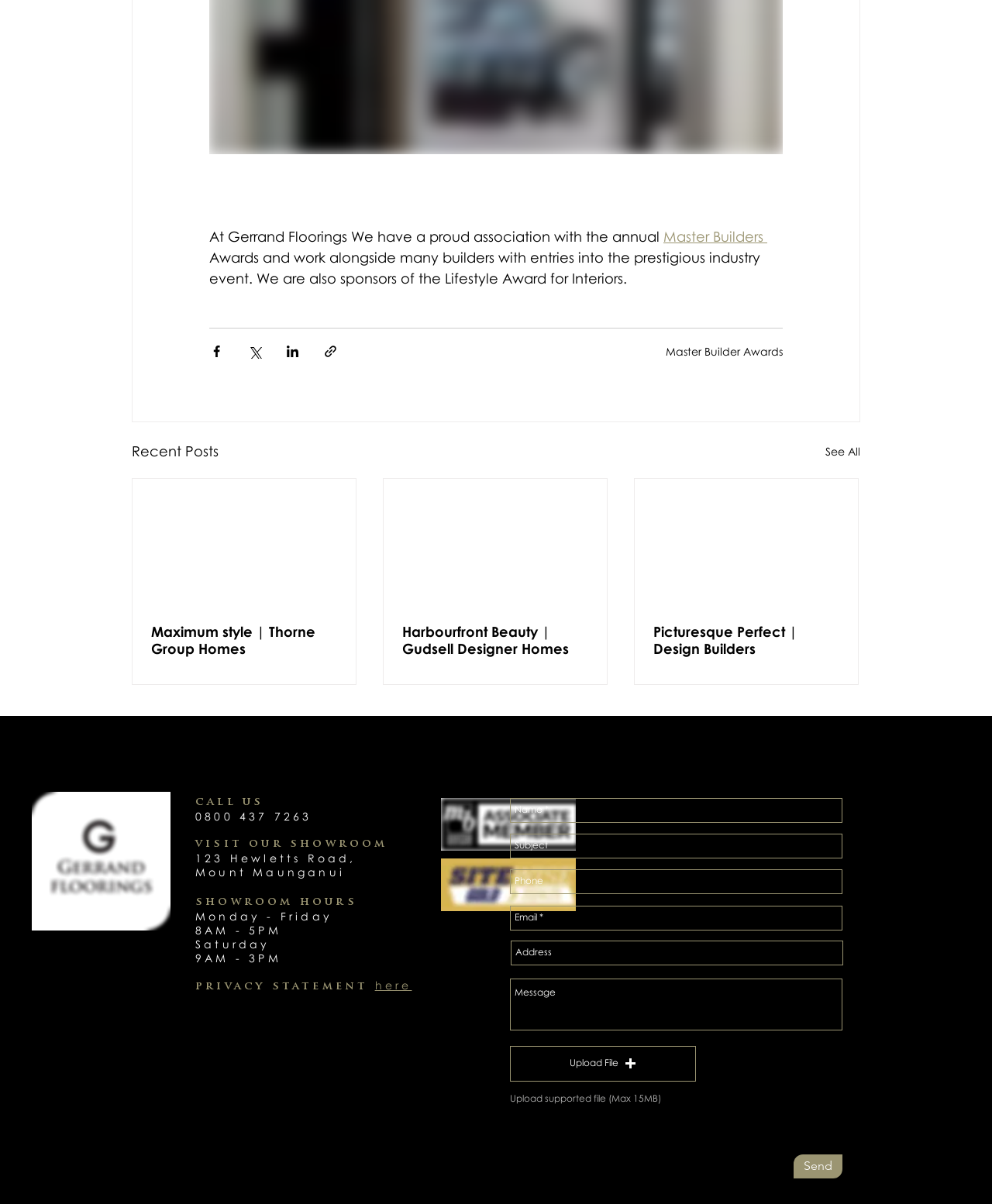What is the purpose of the form on the webpage?
Please look at the screenshot and answer in one word or a short phrase.

To send a message